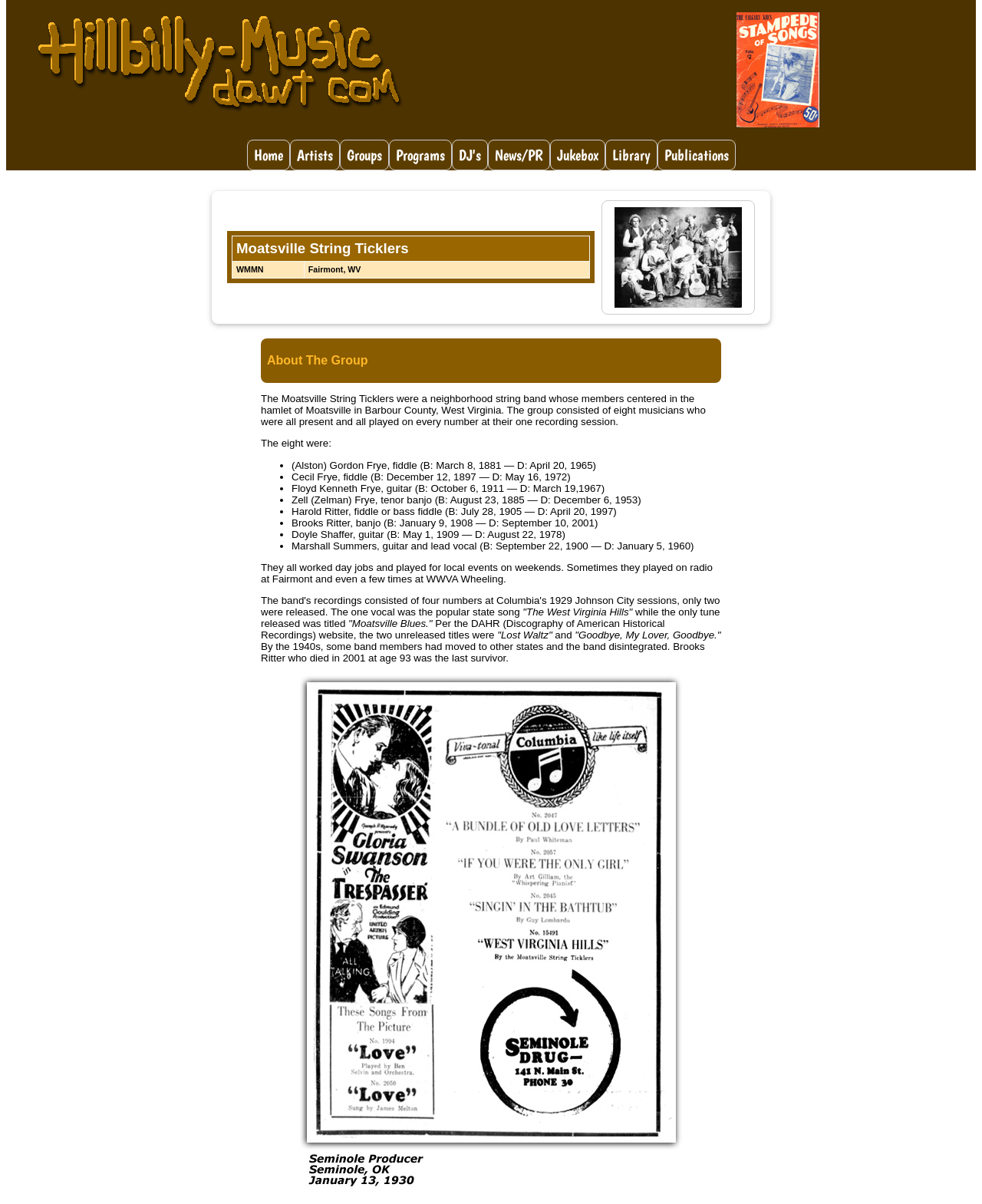Determine the bounding box coordinates of the clickable region to follow the instruction: "Click the Home button".

[0.251, 0.116, 0.295, 0.141]